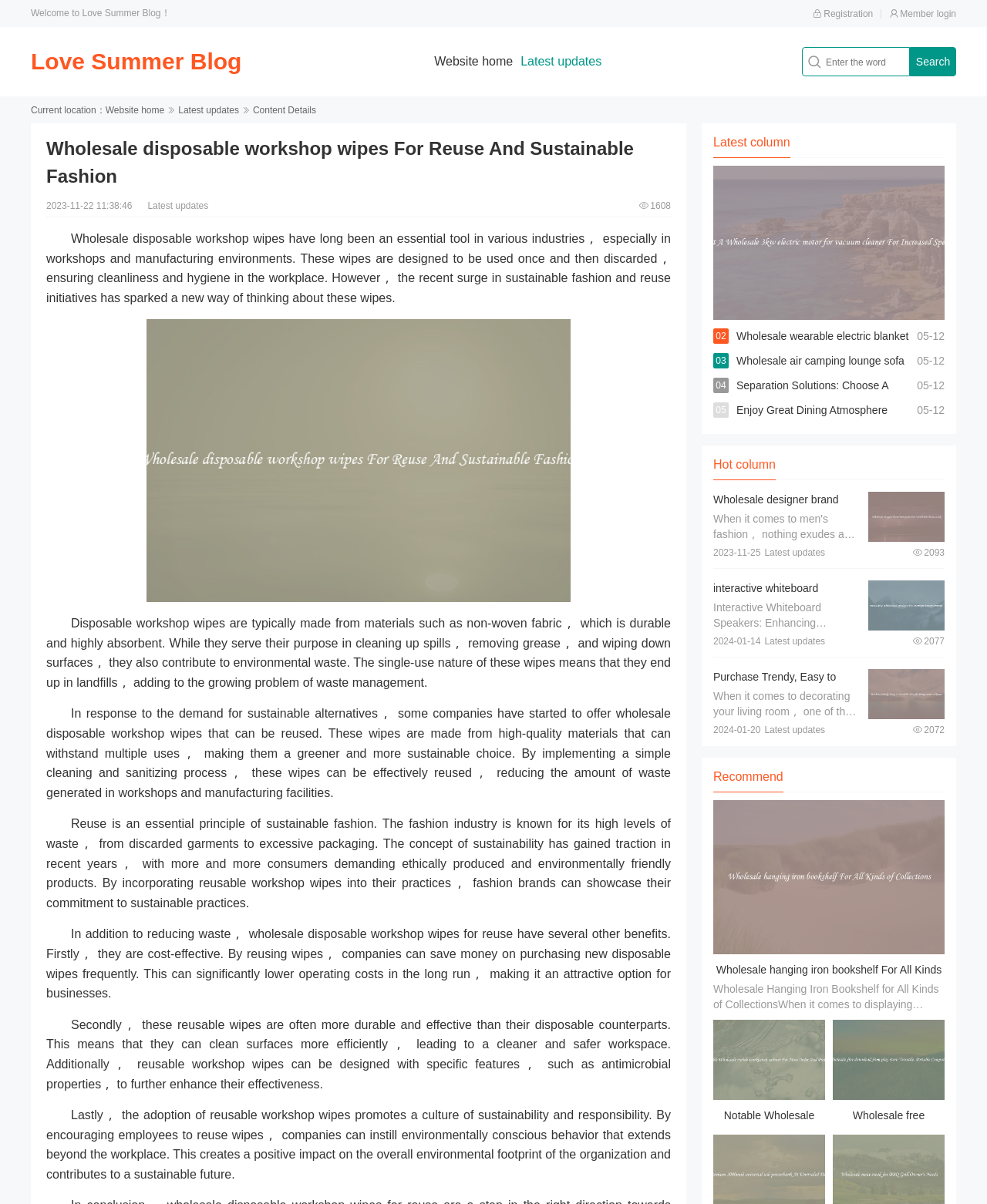Find the primary header on the webpage and provide its text.

Wholesale disposable workshop wipes For Reuse And Sustainable Fashion